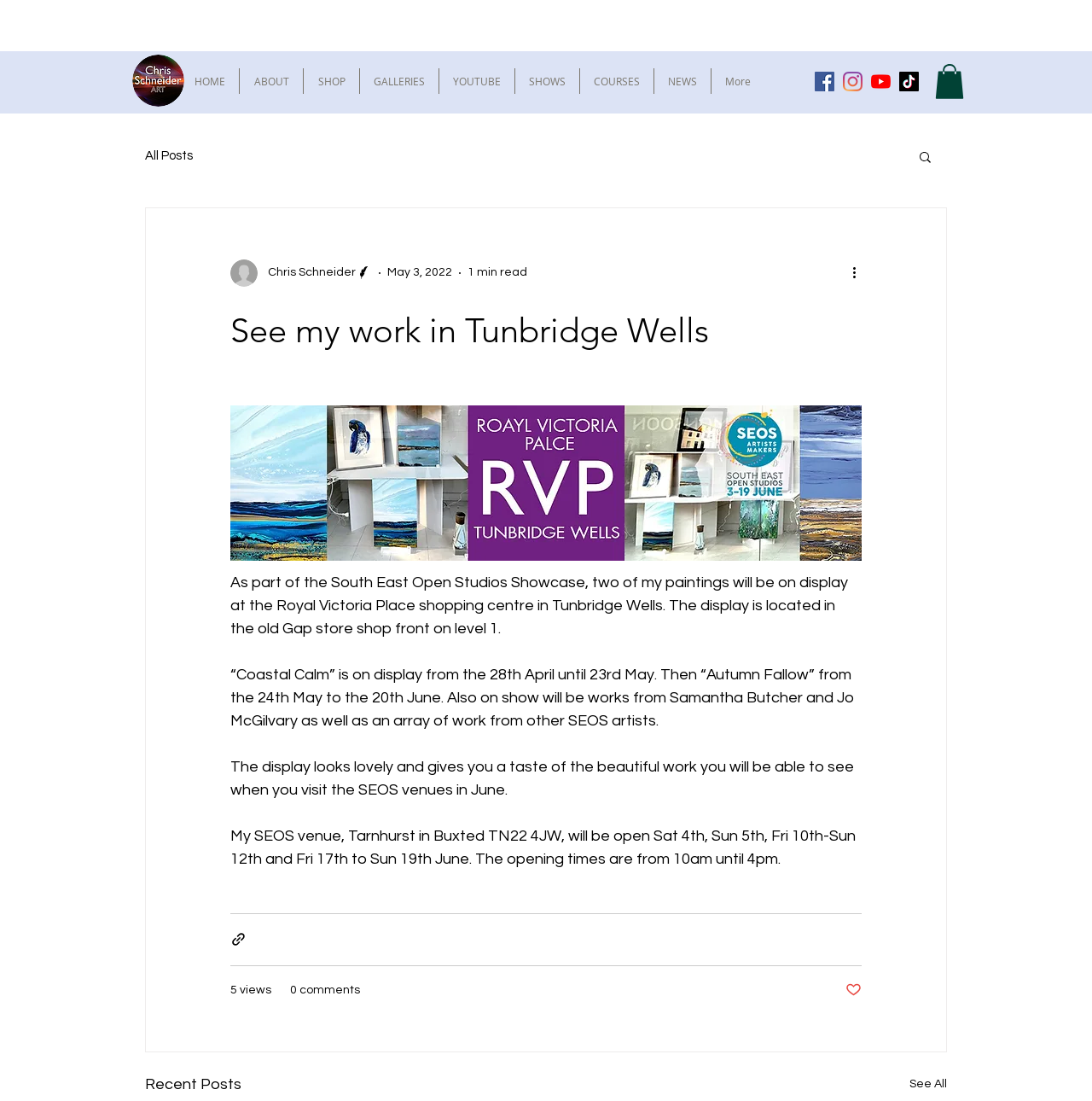What is the location of the display?
Please answer the question with as much detail and depth as you can.

According to the article, the display is located in the old Gap store shop front on level 1 of the Royal Victoria Place shopping centre in Tunbridge Wells.